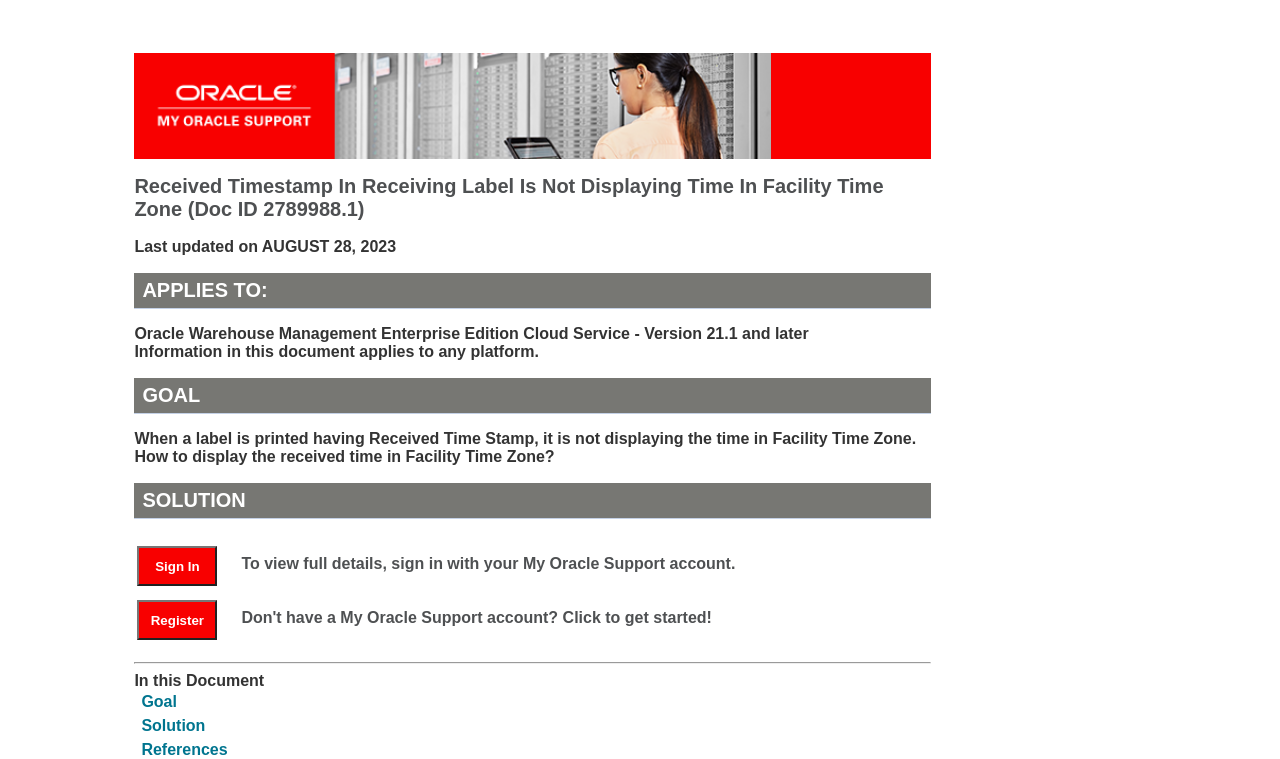Please provide a one-word or phrase answer to the question: 
What is the name of the banner at the top?

My Oracle Support Banner